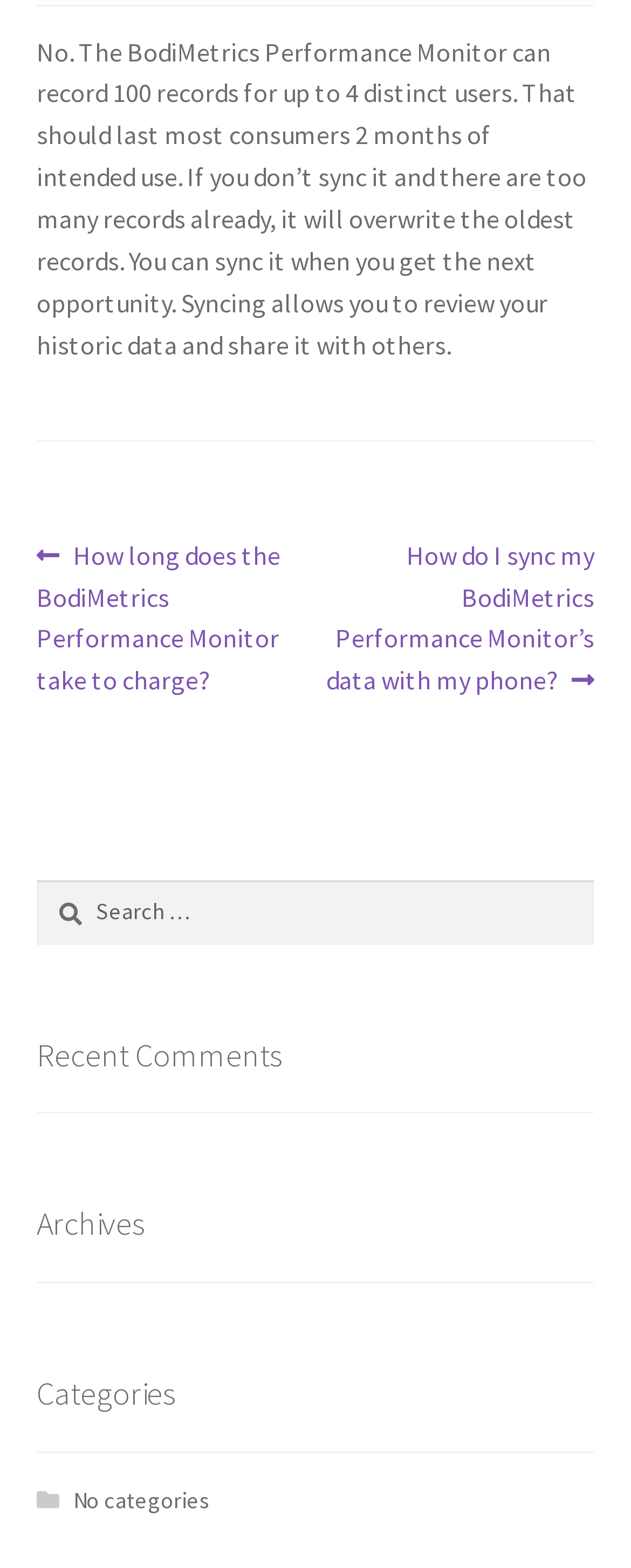Determine the bounding box for the described UI element: "Support".

[0.058, 0.208, 0.942, 0.264]